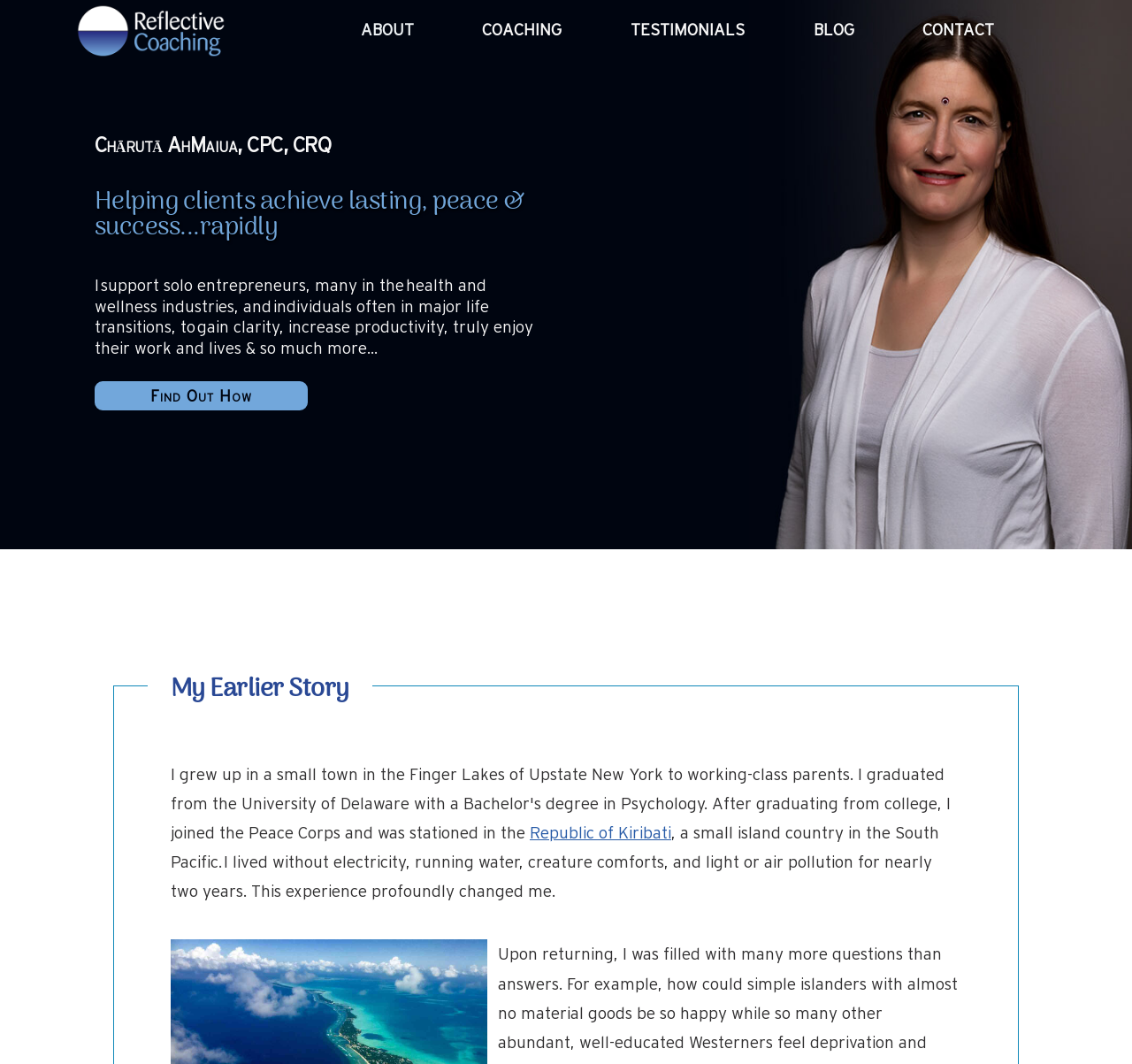Identify the bounding box for the UI element that is described as follows: "Find Out How".

[0.083, 0.364, 0.272, 0.38]